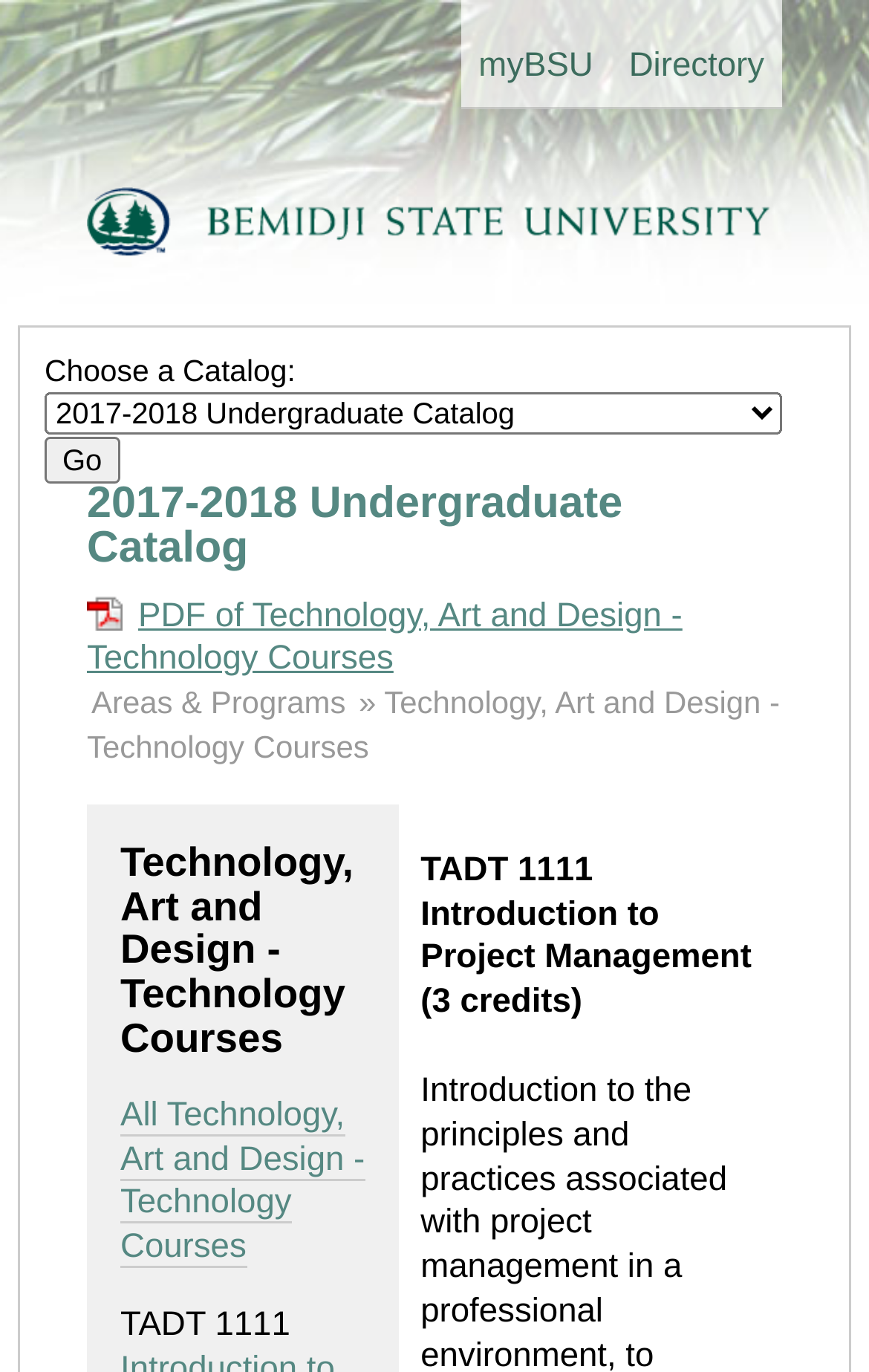Indicate the bounding box coordinates of the element that needs to be clicked to satisfy the following instruction: "choose a catalog". The coordinates should be four float numbers between 0 and 1, i.e., [left, top, right, bottom].

[0.051, 0.287, 0.9, 0.317]